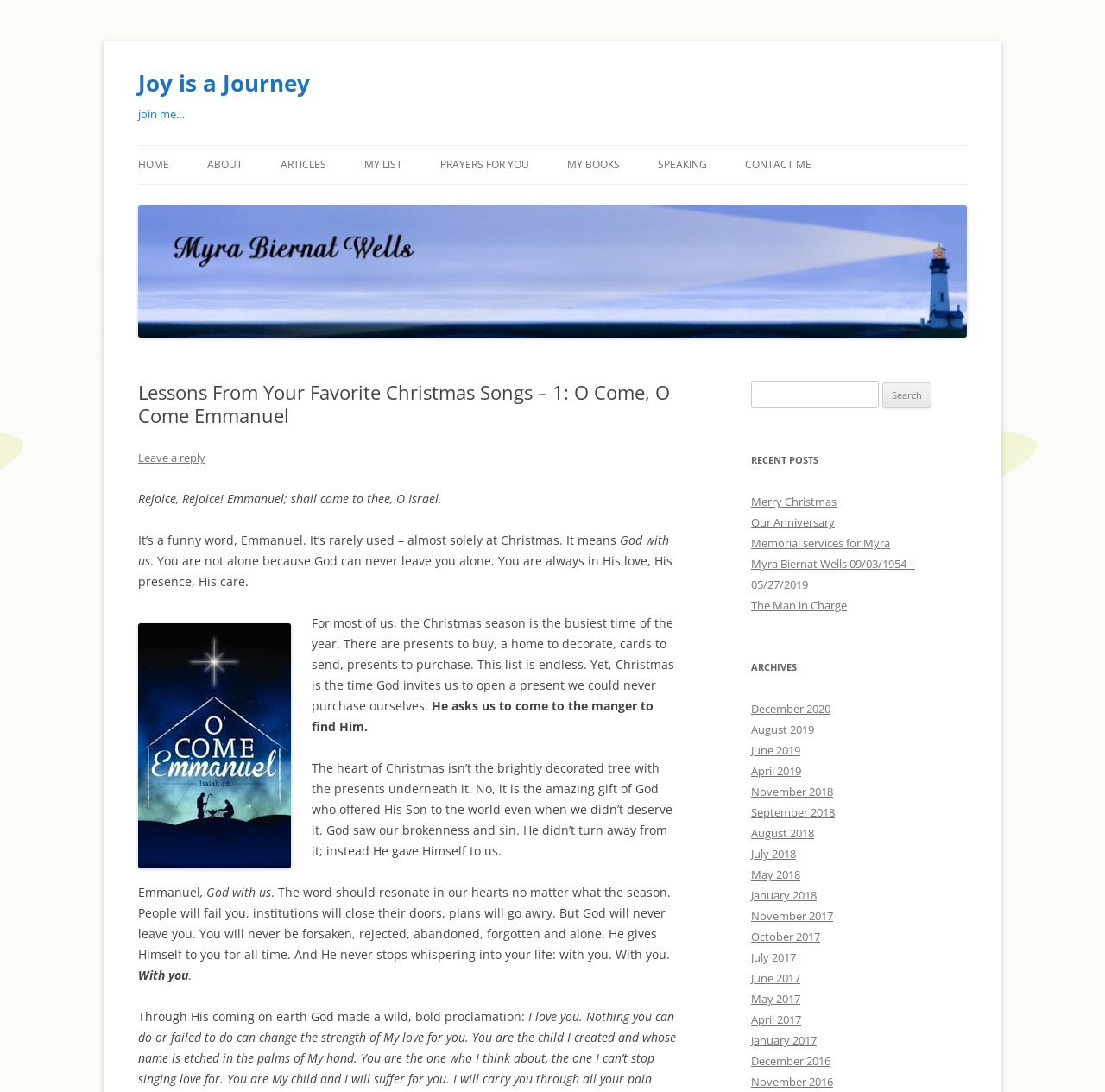Locate the bounding box coordinates of the clickable element to fulfill the following instruction: "Read the recent post 'Merry Christmas'". Provide the coordinates as four float numbers between 0 and 1 in the format [left, top, right, bottom].

[0.68, 0.453, 0.757, 0.467]